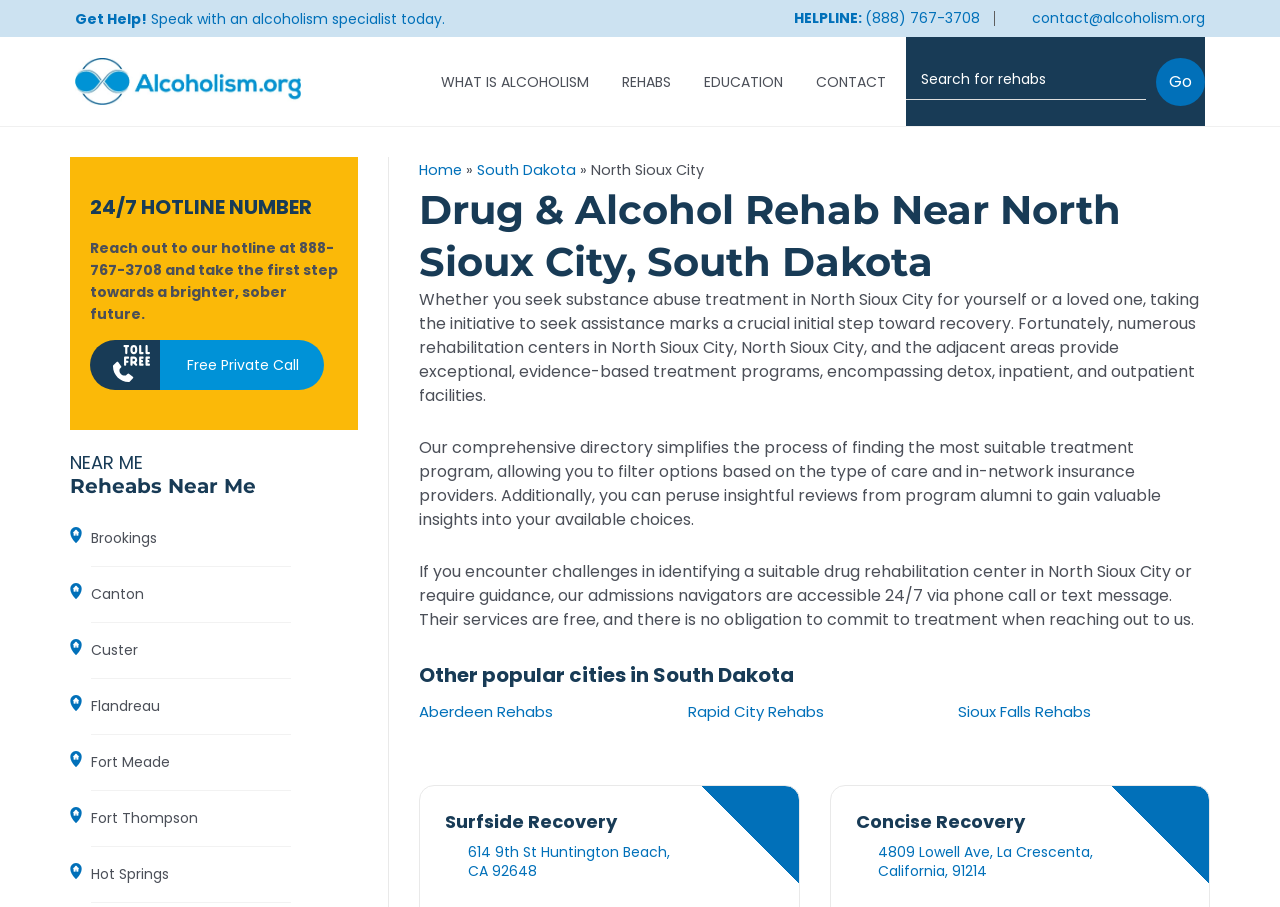Please locate the bounding box coordinates of the element's region that needs to be clicked to follow the instruction: "Send an email". The bounding box coordinates should be provided as four float numbers between 0 and 1, i.e., [left, top, right, bottom].

None